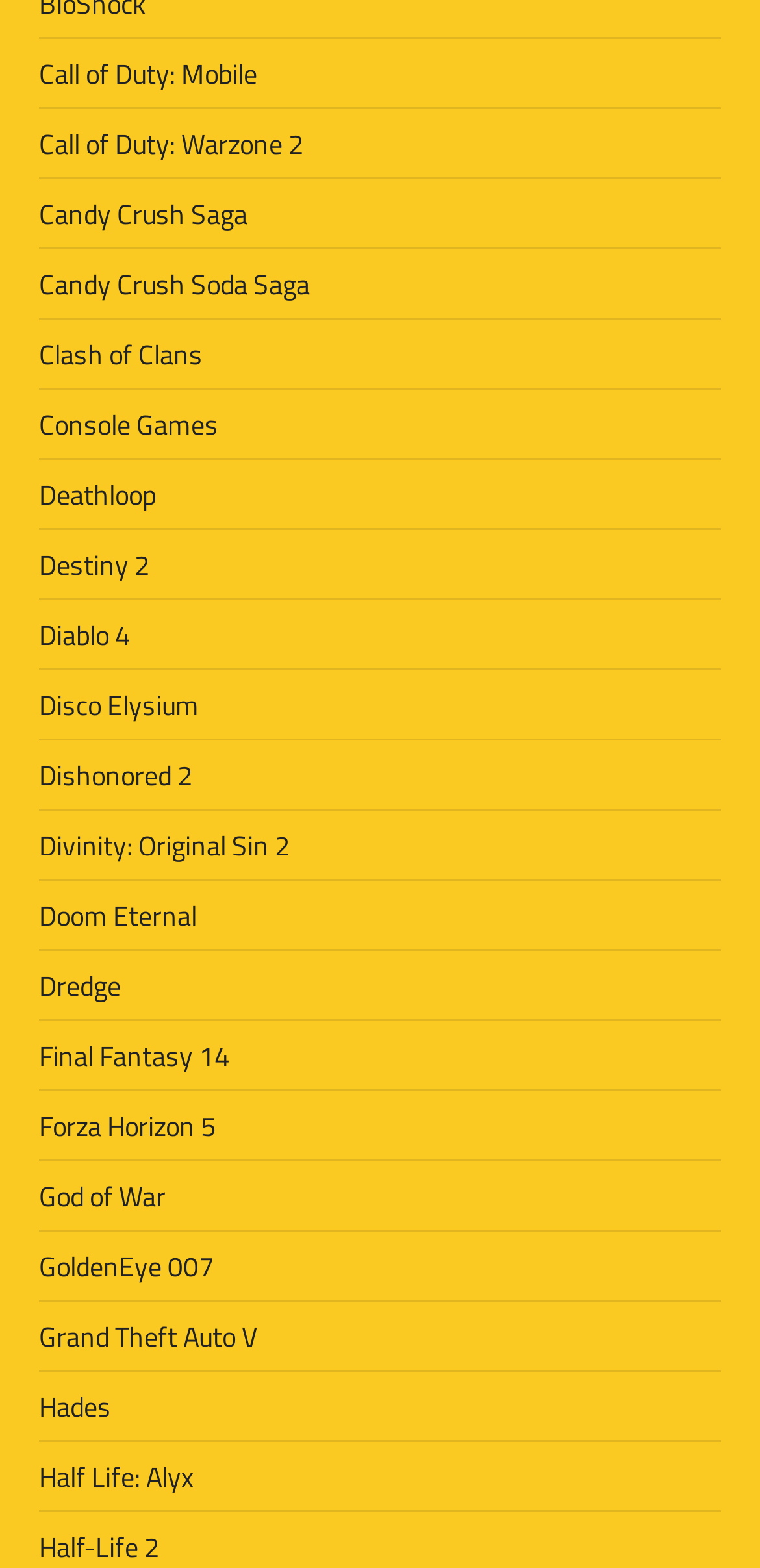Based on the image, provide a detailed and complete answer to the question: 
How many games are listed on this webpage?

I counted the number of links on the webpage, and there are 28 links, each representing a different game.